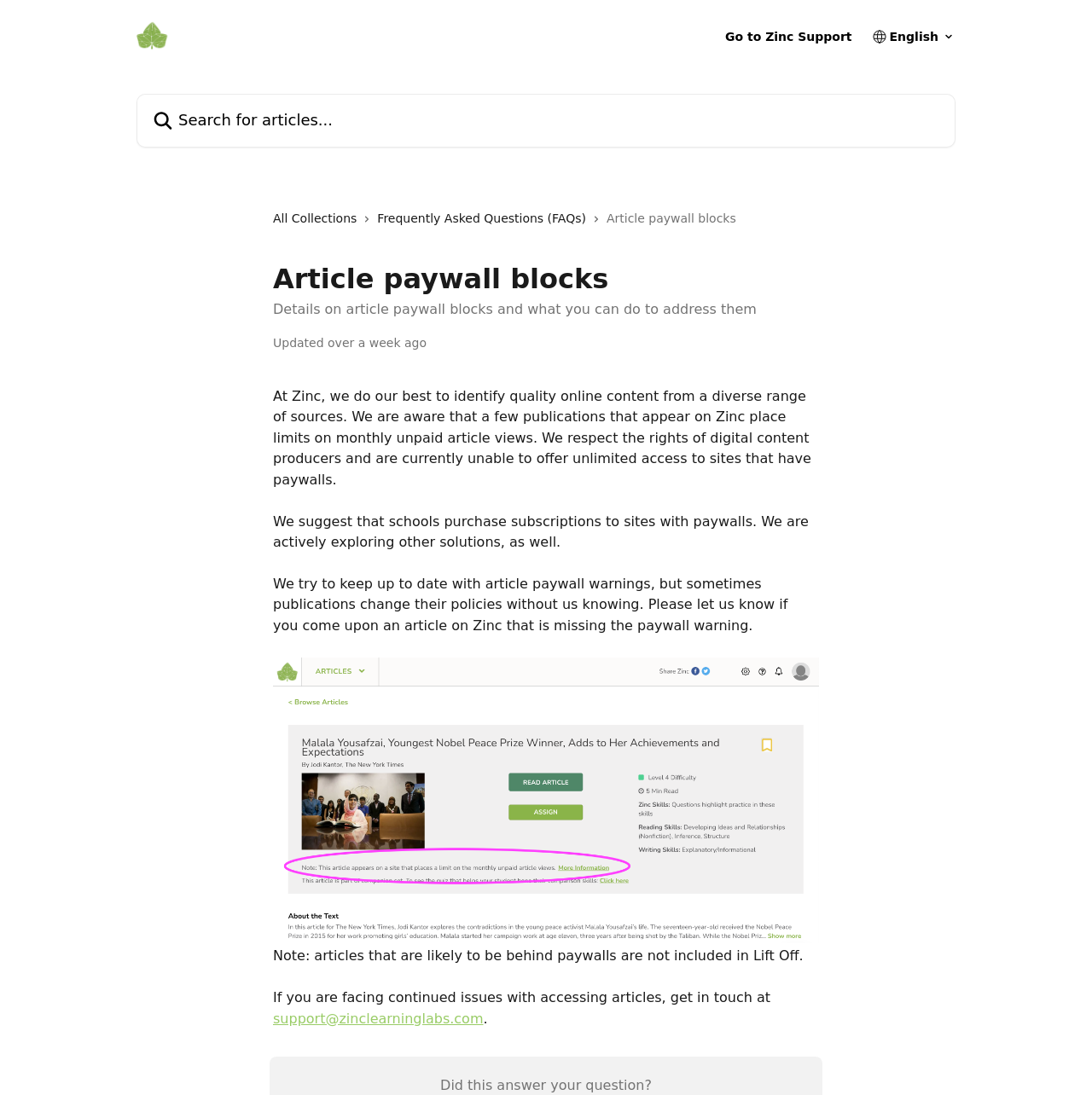What is Zinc's approach to article paywalls?
Examine the image closely and answer the question with as much detail as possible.

According to the webpage, Zinc respects the rights of digital content producers and is currently unable to offer unlimited access to sites that have paywalls. This is mentioned in the article section of the webpage, which explains Zinc's approach to article paywalls.